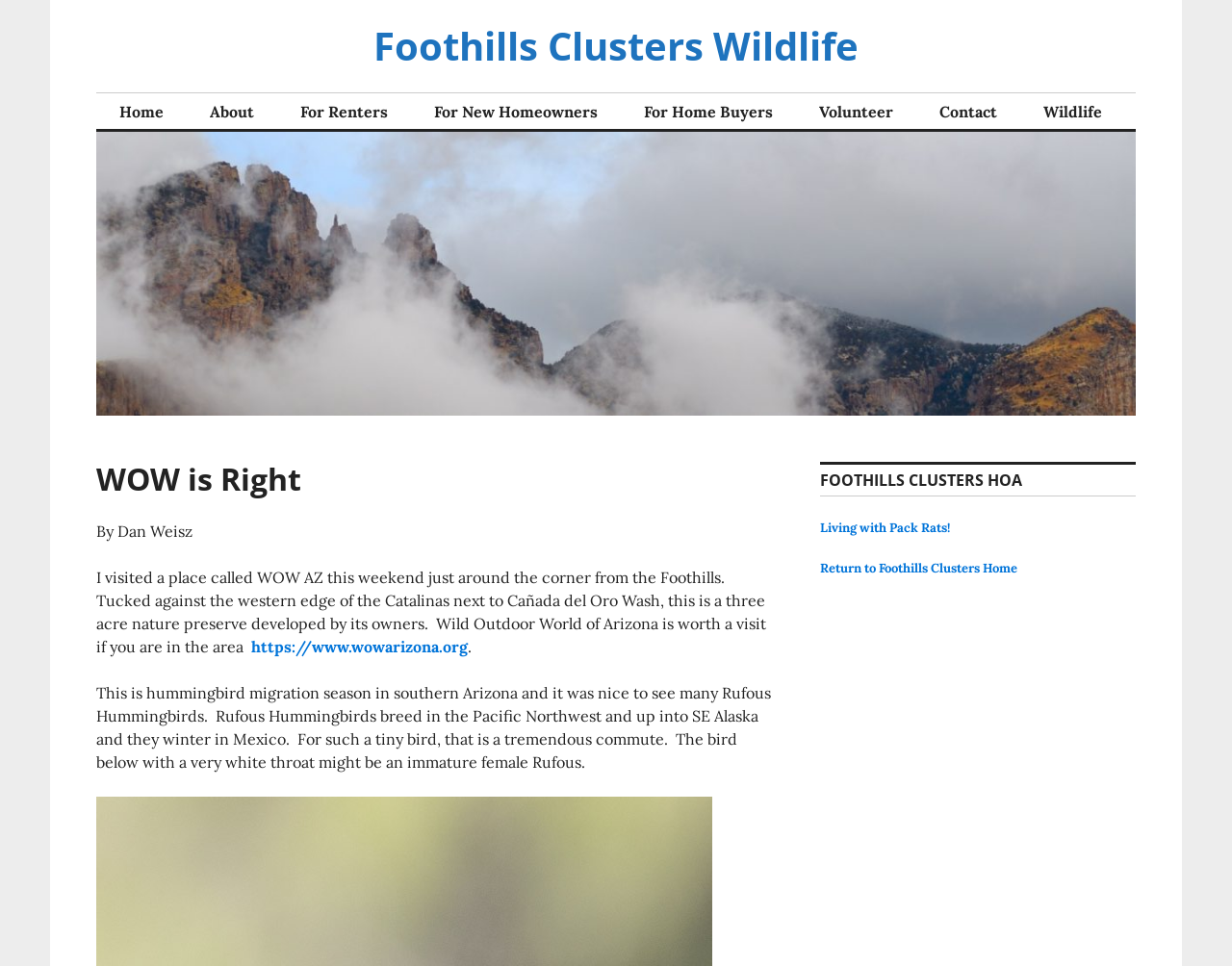Identify the bounding box for the described UI element: "Living with Pack Rats!".

[0.666, 0.537, 0.771, 0.554]